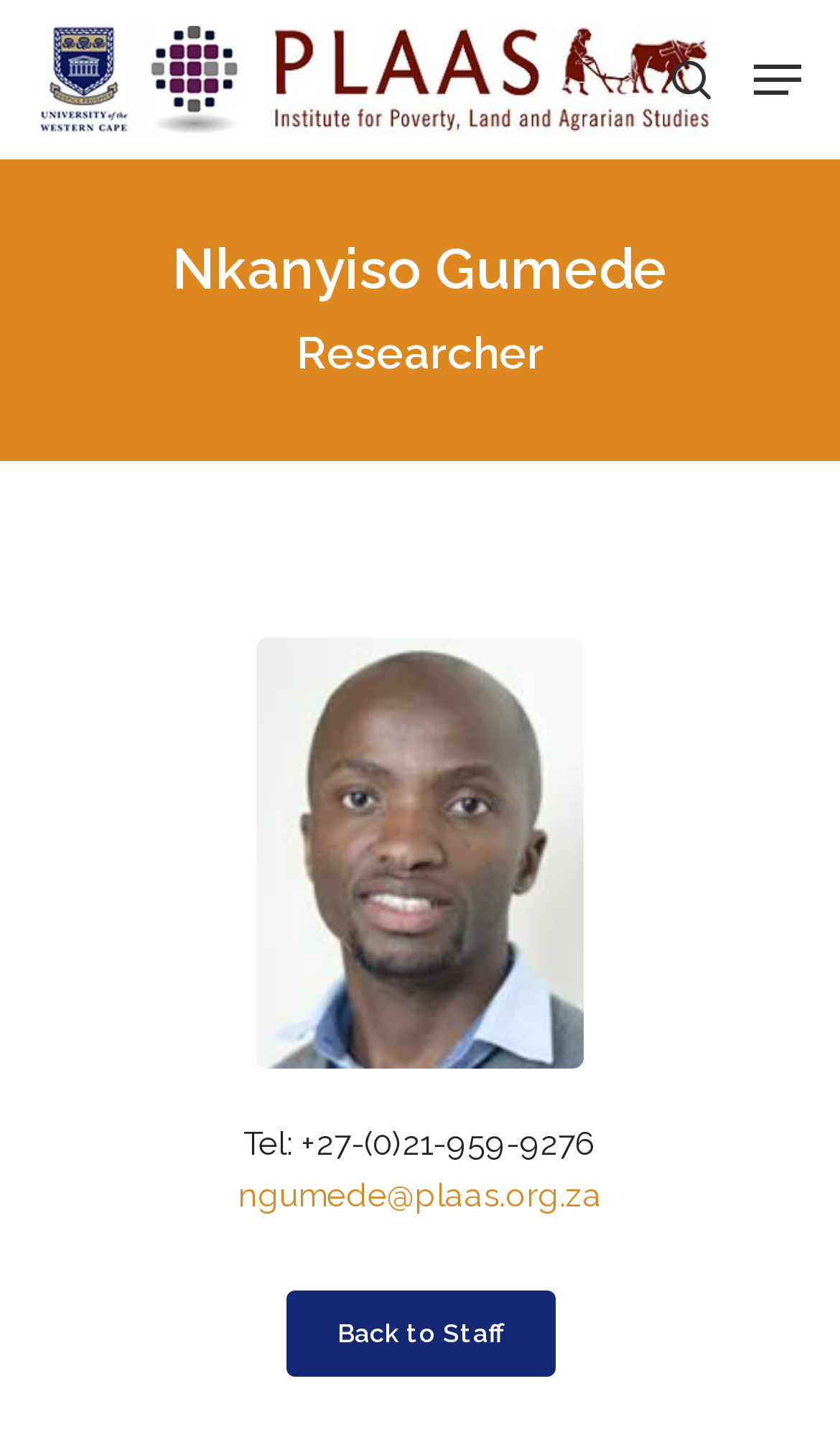Give a concise answer using one word or a phrase to the following question:
What is the text on the Plaas logo?

Plaas